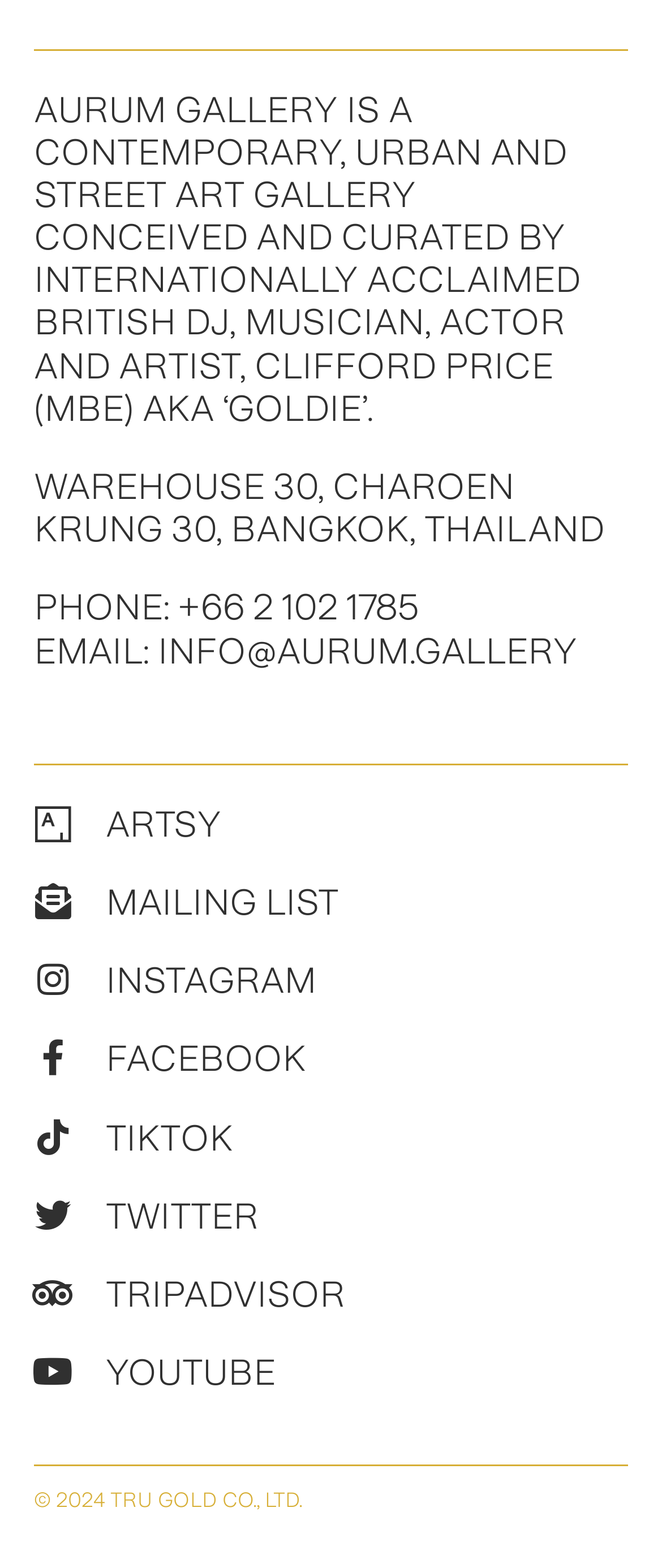What is the copyright year of Aurum Gallery's website?
Answer the question with a single word or phrase derived from the image.

2024